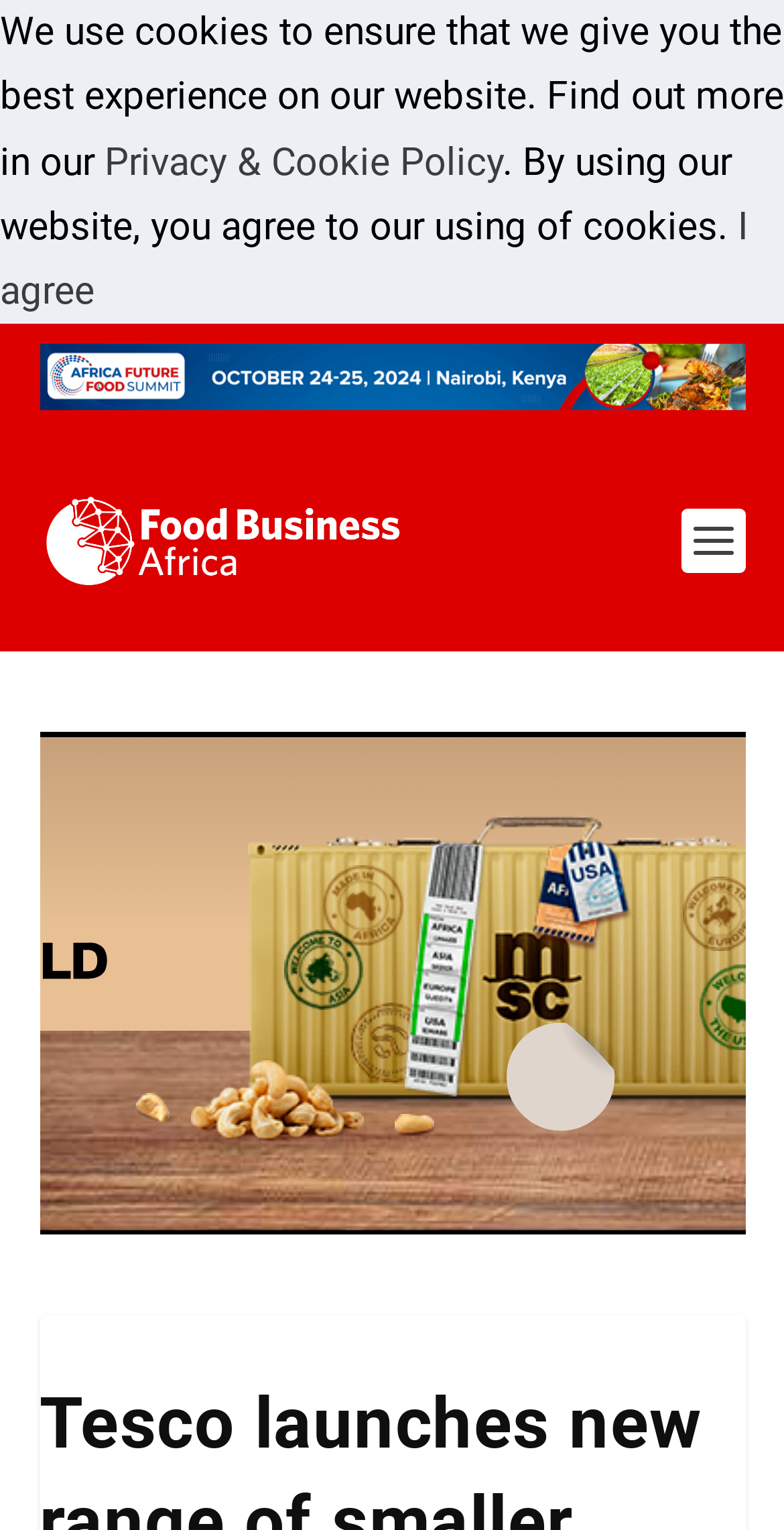Give an in-depth explanation of the webpage layout and content.

The webpage is about Tesco, a British multinational grocery and general merchandise retailer, launching a new range of smaller sized wine bottles to cut down portions. 

At the top of the page, there is a notification bar with a message about using cookies to ensure the best experience on the website. This bar contains a link to the "Privacy & Cookie Policy" and a button labeled "I agree" to accept the use of cookies.

Below the notification bar, there is an advertisement that spans almost the entire width of the page. The advertisement has an image and is labeled as such.

To the right of the advertisement, there is a link to "Food Business Africa Magazine", which also has an associated image. This link is positioned near the top of the page, above the main content.

The main content of the page is not explicitly described in the provided accessibility tree, but based on the meta description, it is likely to be an article about Tesco's new range of smaller sized wine bottles.